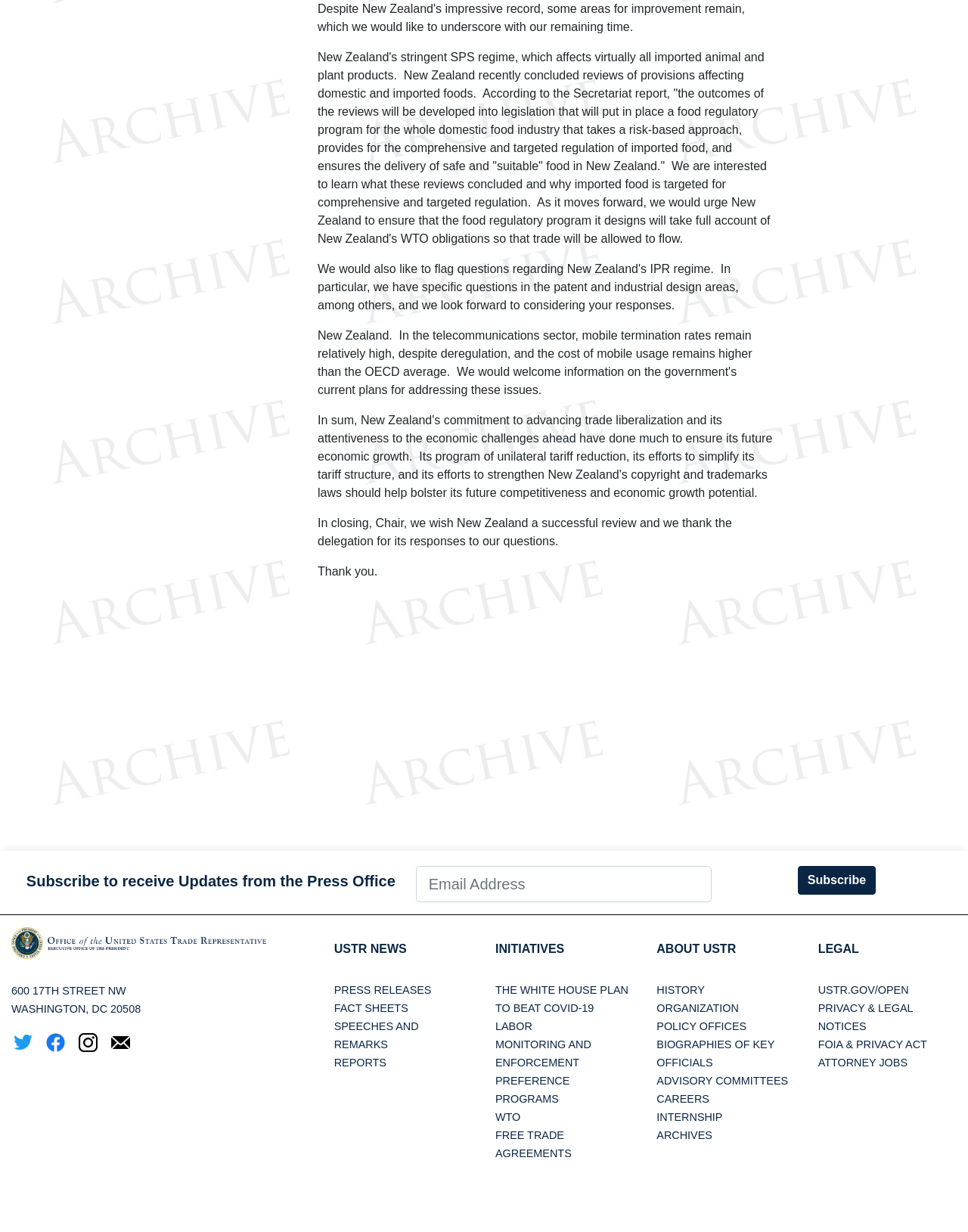Please provide a detailed answer to the question below by examining the image:
What are the main categories on the United States Trade Representative website?

I found the main categories by looking at the links on the webpage, which are organized into sections such as USTR NEWS, PRESS RELEASES, FACT SHEETS, and others.